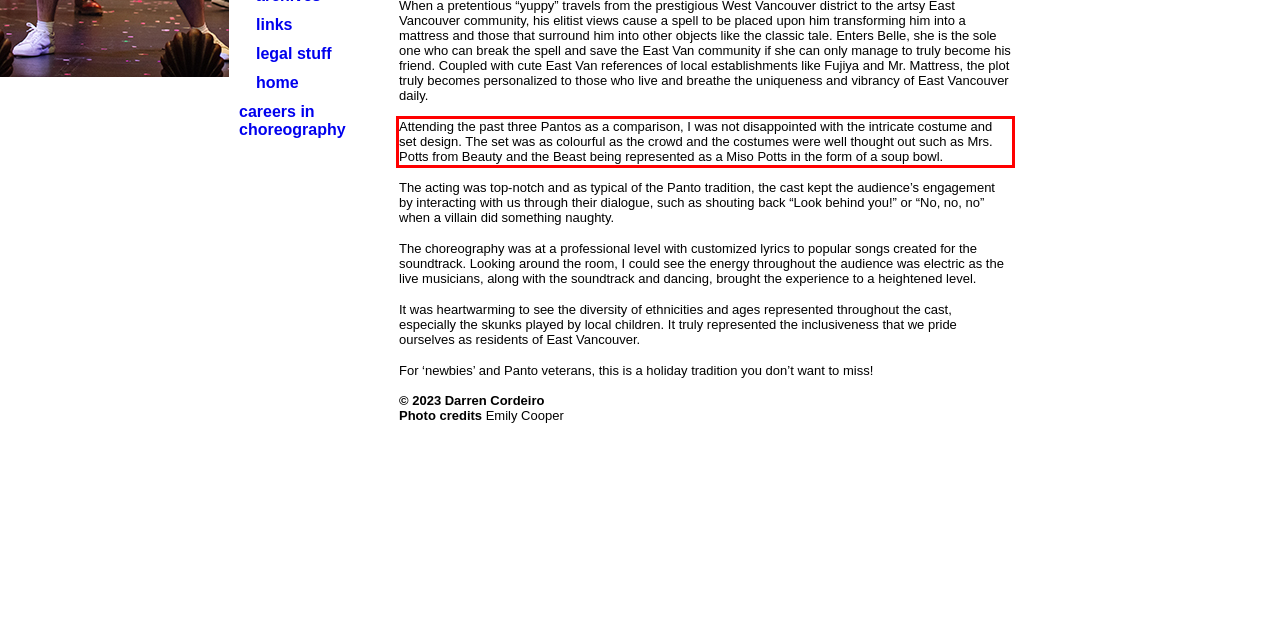Please extract the text content within the red bounding box on the webpage screenshot using OCR.

Attending the past three Pantos as a comparison, I was not disappointed with the intricate costume and set design. The set was as colourful as the crowd and the costumes were well thought out such as Mrs. Potts from Beauty and the Beast being represented as a Miso Potts in the form of a soup bowl.